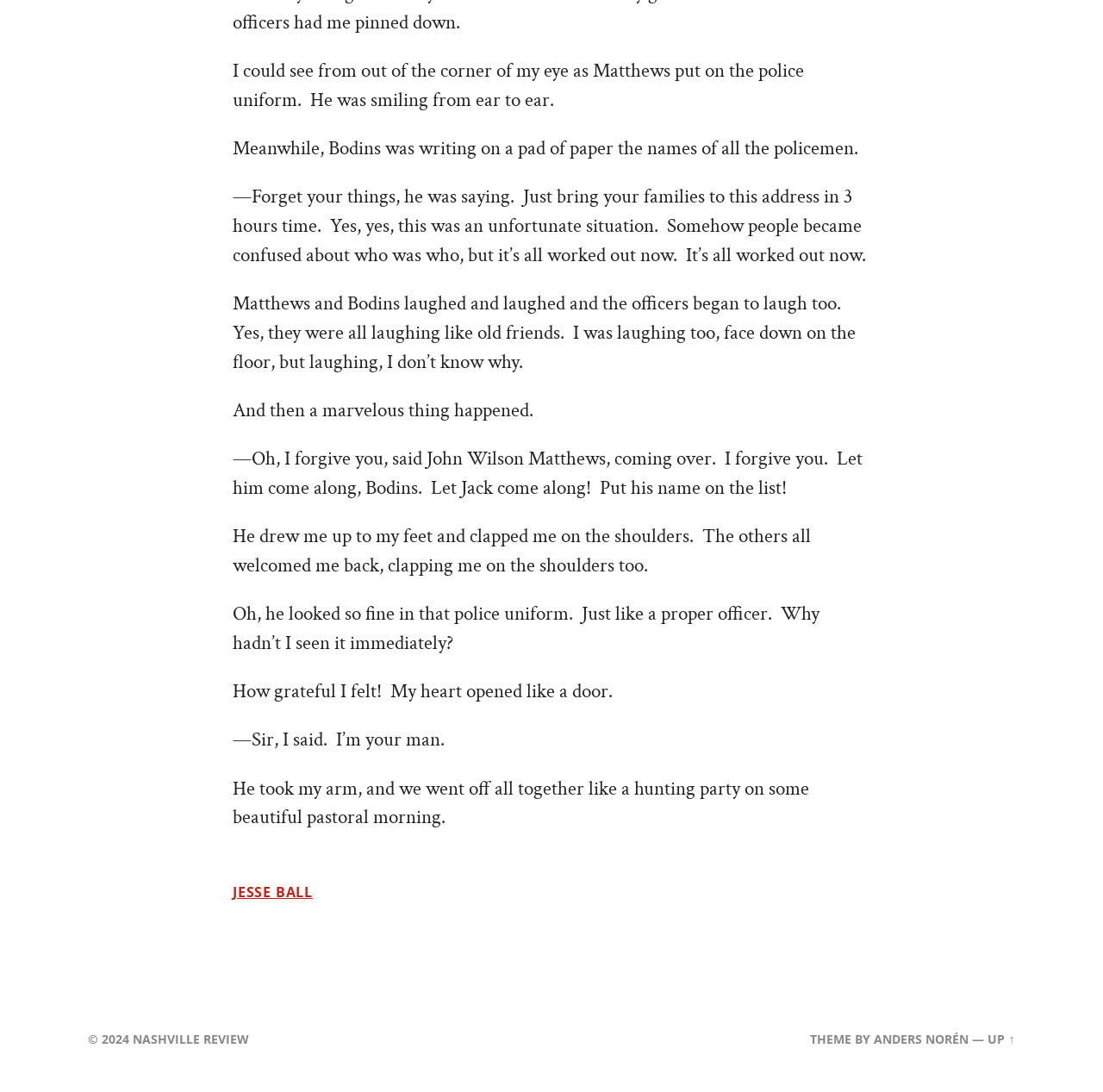Can you give a detailed response to the following question using the information from the image? What is the copyright year?

I found the copyright year by examining the static text element '© 2024' located at the bottom of the page.